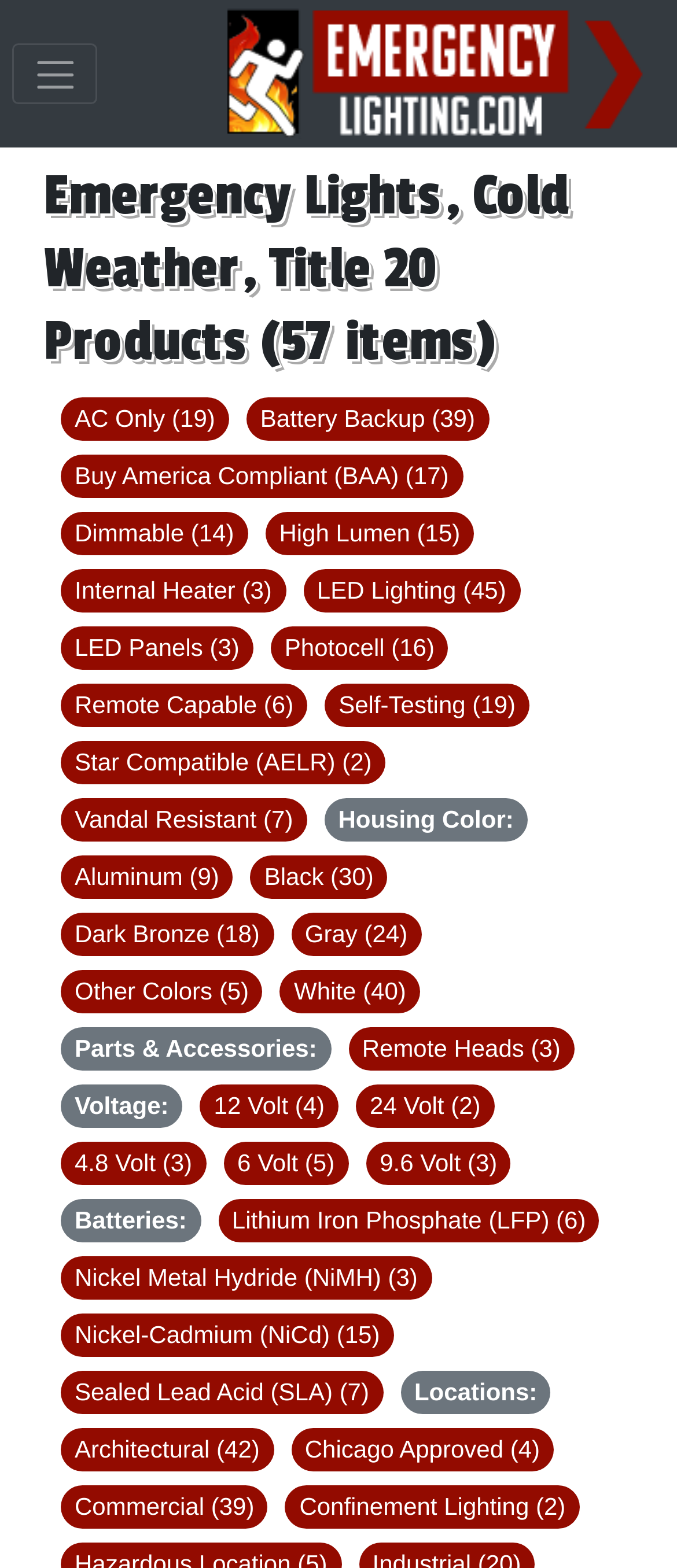What is the most common location for Emergency Lights?
Utilize the image to construct a detailed and well-explained answer.

I looked at the links under the 'Locations' section and found that 'Architectural' has the highest number of items, which is 42.